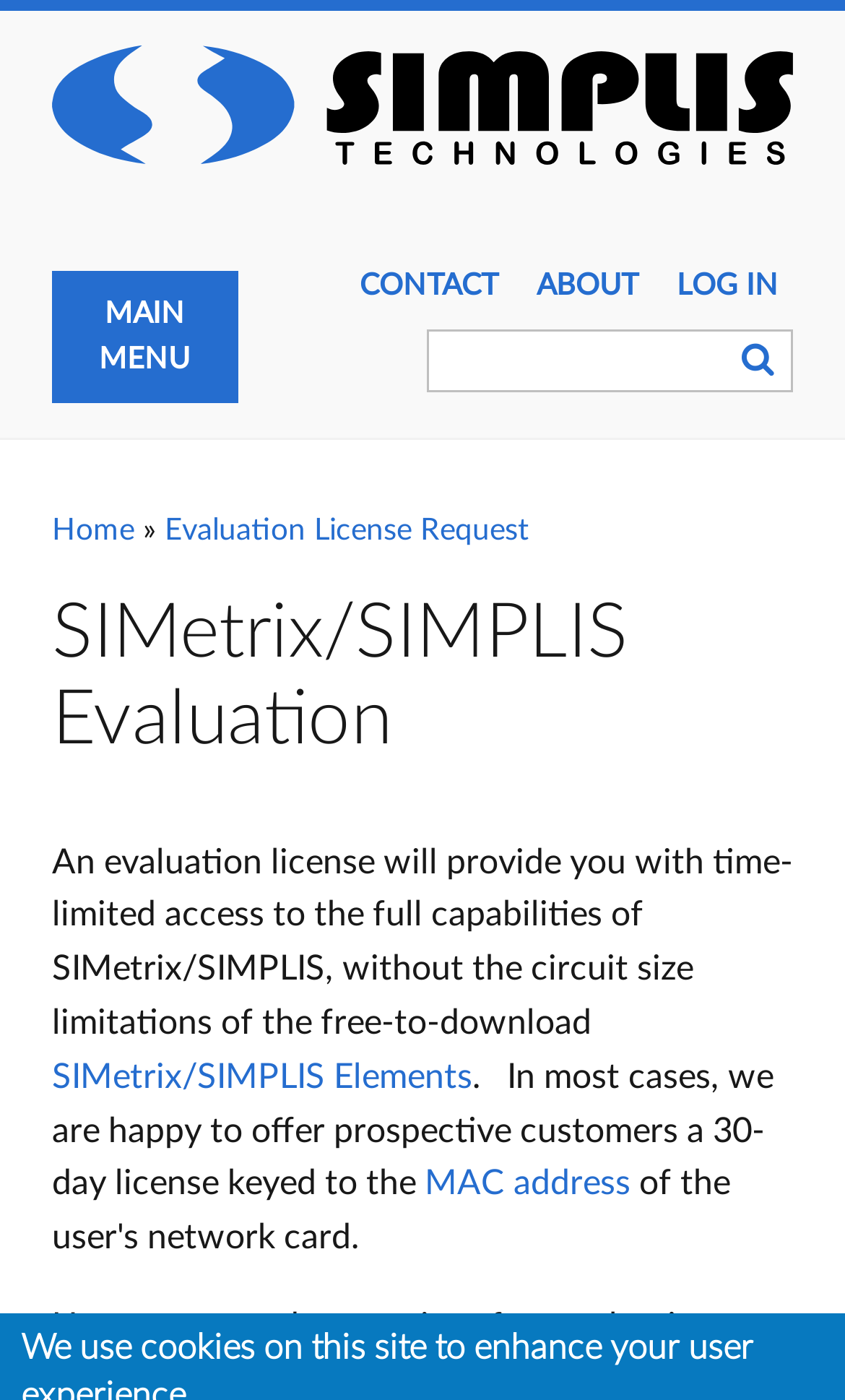Determine the bounding box coordinates of the clickable region to follow the instruction: "Learn more about SIMetrix/SIMPLIS Elements".

[0.062, 0.757, 0.559, 0.781]